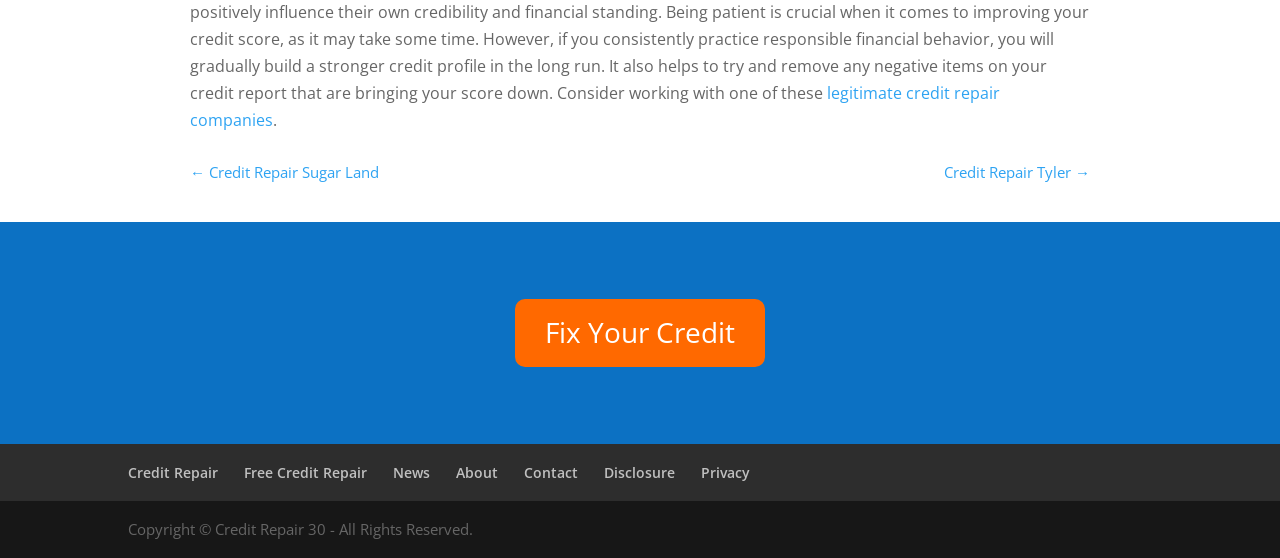Refer to the element description ← Credit Repair Sugar Land and identify the corresponding bounding box in the screenshot. Format the coordinates as (top-left x, top-left y, bottom-right x, bottom-right y) with values in the range of 0 to 1.

[0.148, 0.285, 0.296, 0.334]